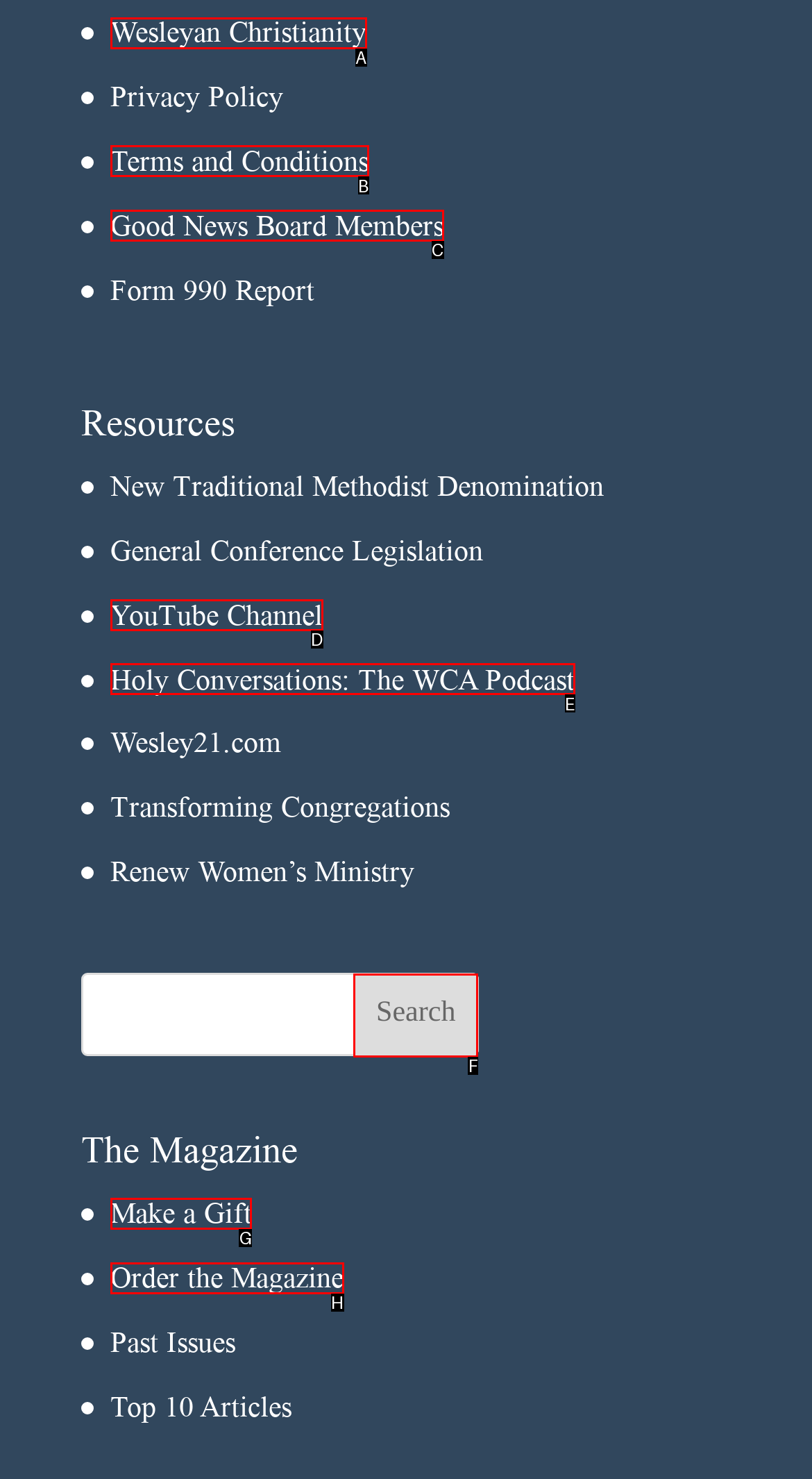Select the letter of the UI element that matches this task: Make a Gift
Provide the answer as the letter of the correct choice.

G